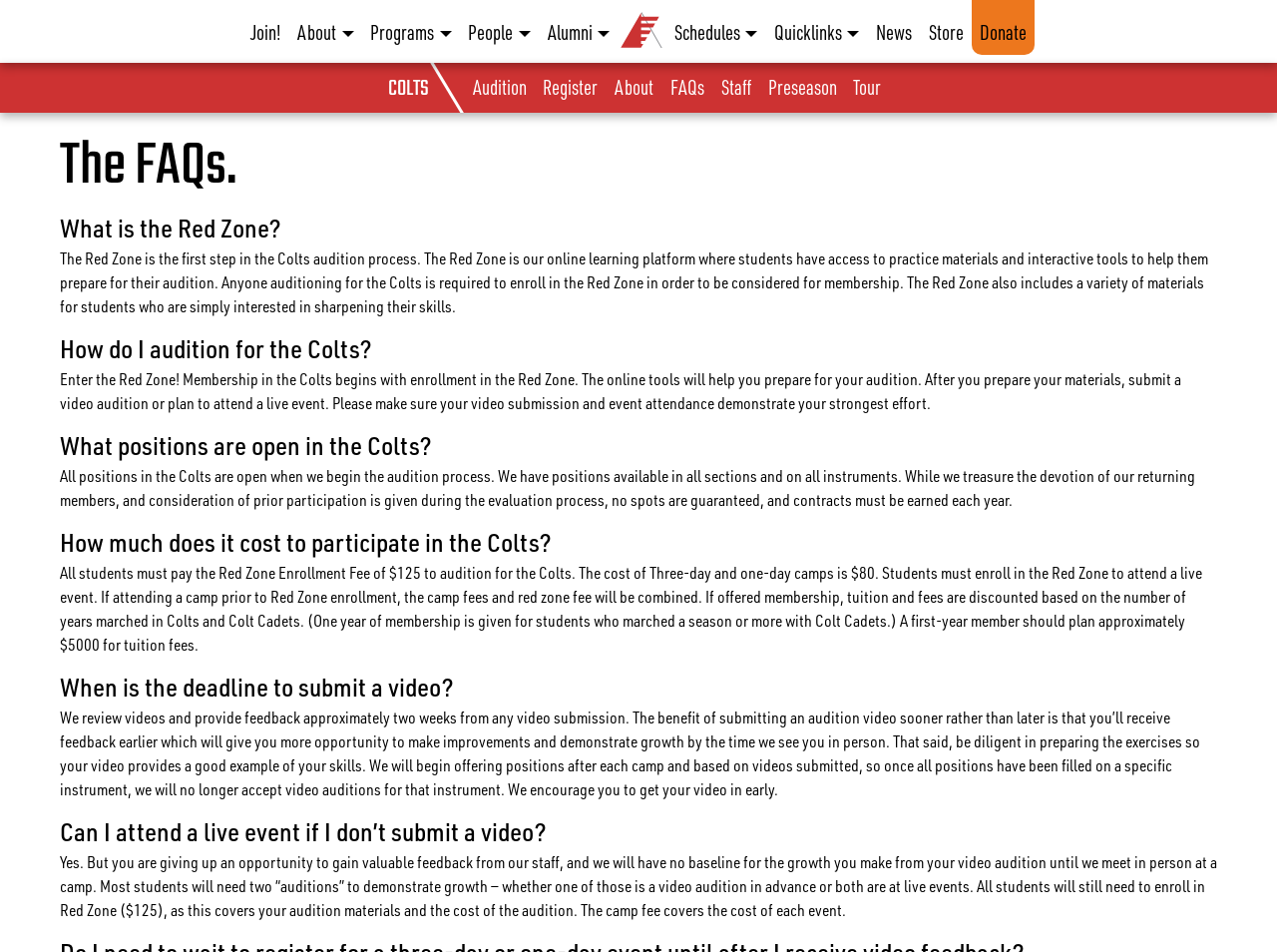What is the Red Zone?
Please answer the question with as much detail and depth as you can.

The Red Zone is the first step in the Colts audition process, which is an online learning platform where students have access to practice materials and interactive tools to help them prepare for their audition.